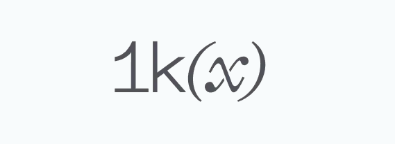Please provide a brief answer to the question using only one word or phrase: 
Is the image related to web development?

Yes